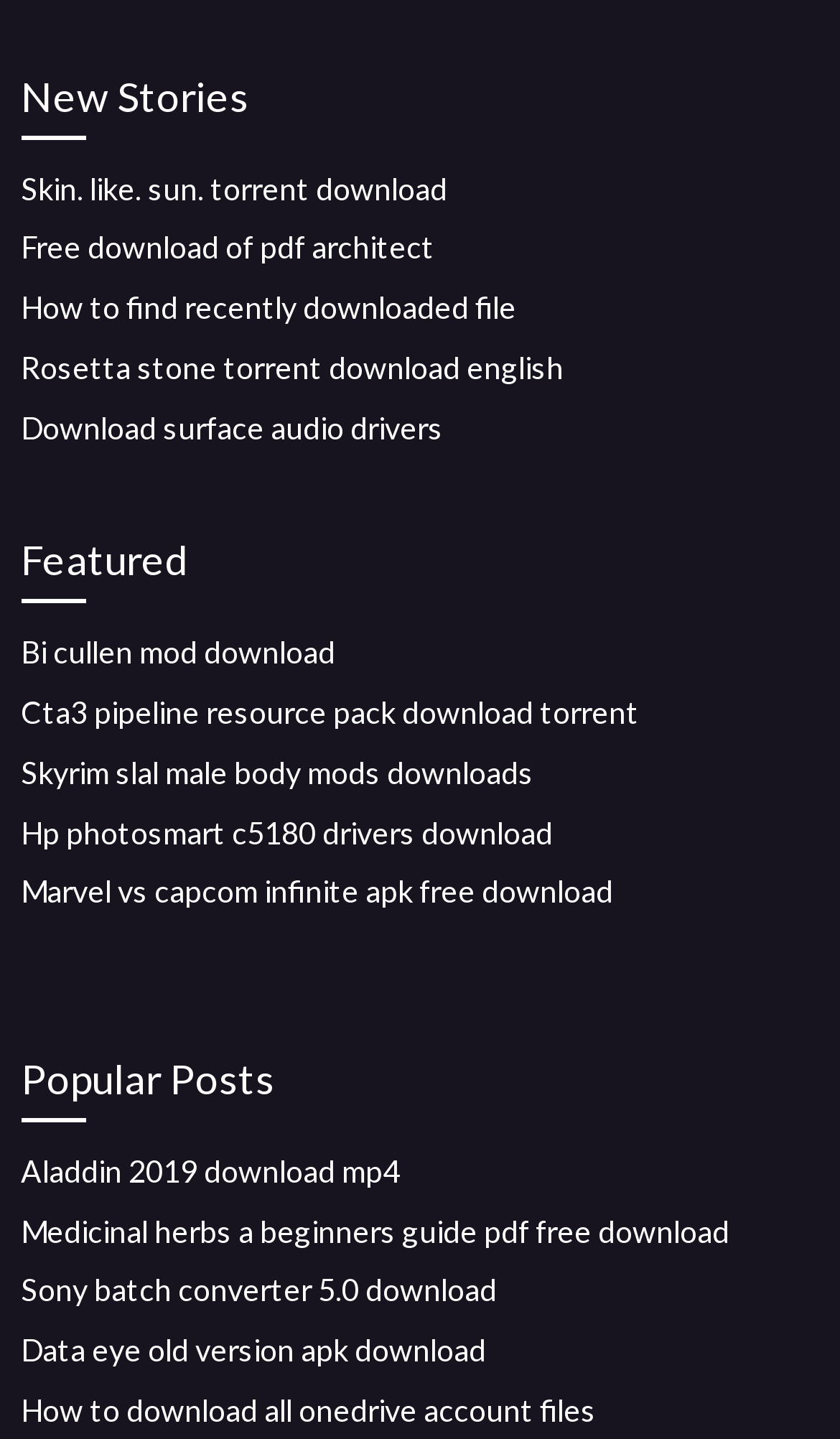Please identify the bounding box coordinates of the clickable element to fulfill the following instruction: "Access 'Popular Posts'". The coordinates should be four float numbers between 0 and 1, i.e., [left, top, right, bottom].

[0.025, 0.728, 0.975, 0.78]